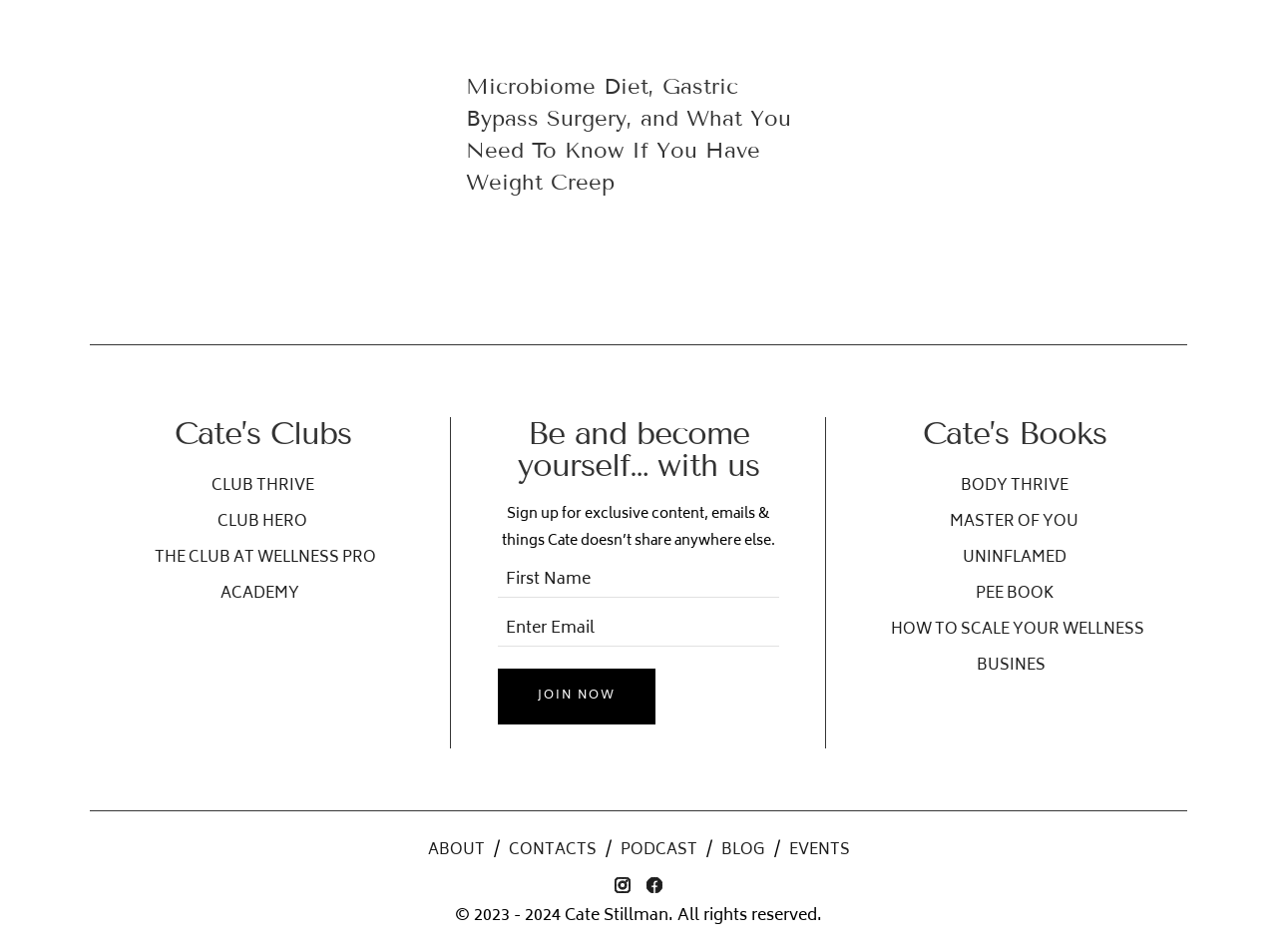Please determine the bounding box coordinates for the UI element described here. Use the format (top-left x, top-left y, bottom-right x, bottom-right y) with values bounded between 0 and 1: name="input_2" placeholder="First Name"

[0.39, 0.593, 0.61, 0.628]